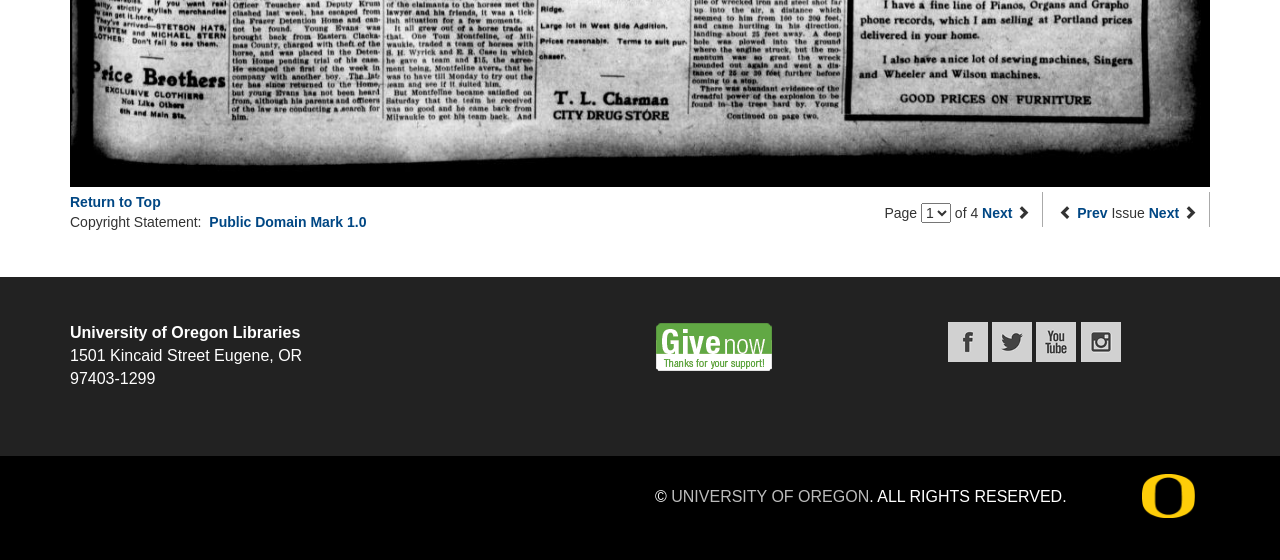What is the name of the library?
Based on the screenshot, provide a one-word or short-phrase response.

University of Oregon Libraries